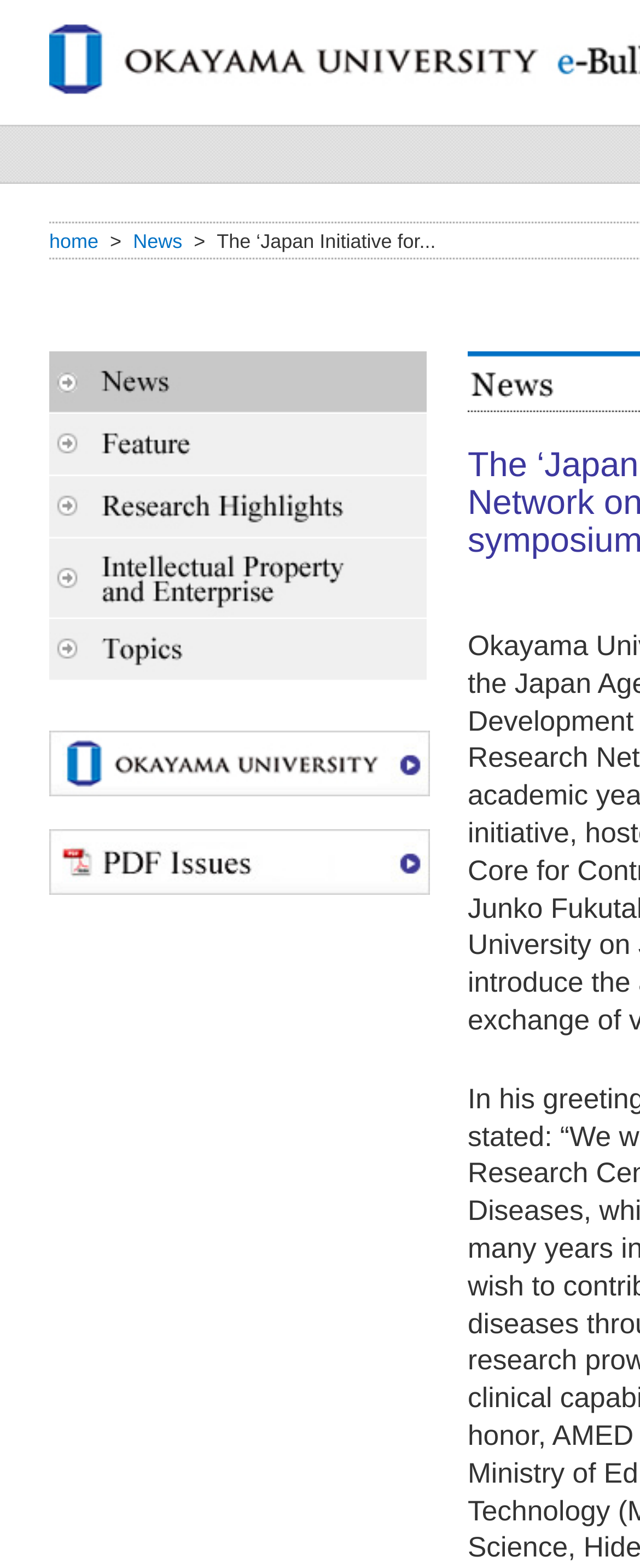What is the last link on the webpage?
Based on the image content, provide your answer in one word or a short phrase.

PDF Issues